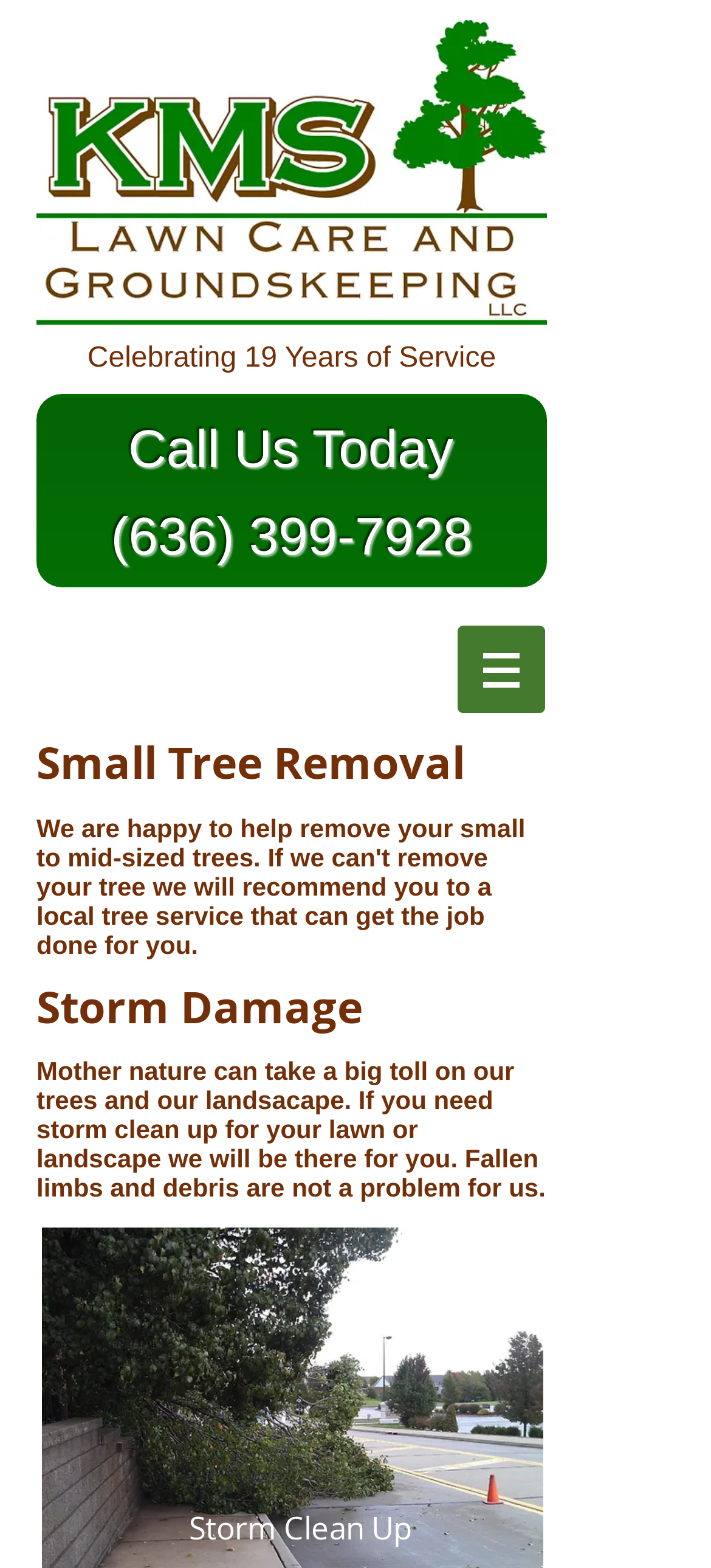What is the company name?
Please provide a detailed and thorough answer to the question.

I found the company name by looking at the link element with the text 'KMS Lawn Care and Groundskeeping, LLC' which is associated with the logo image.